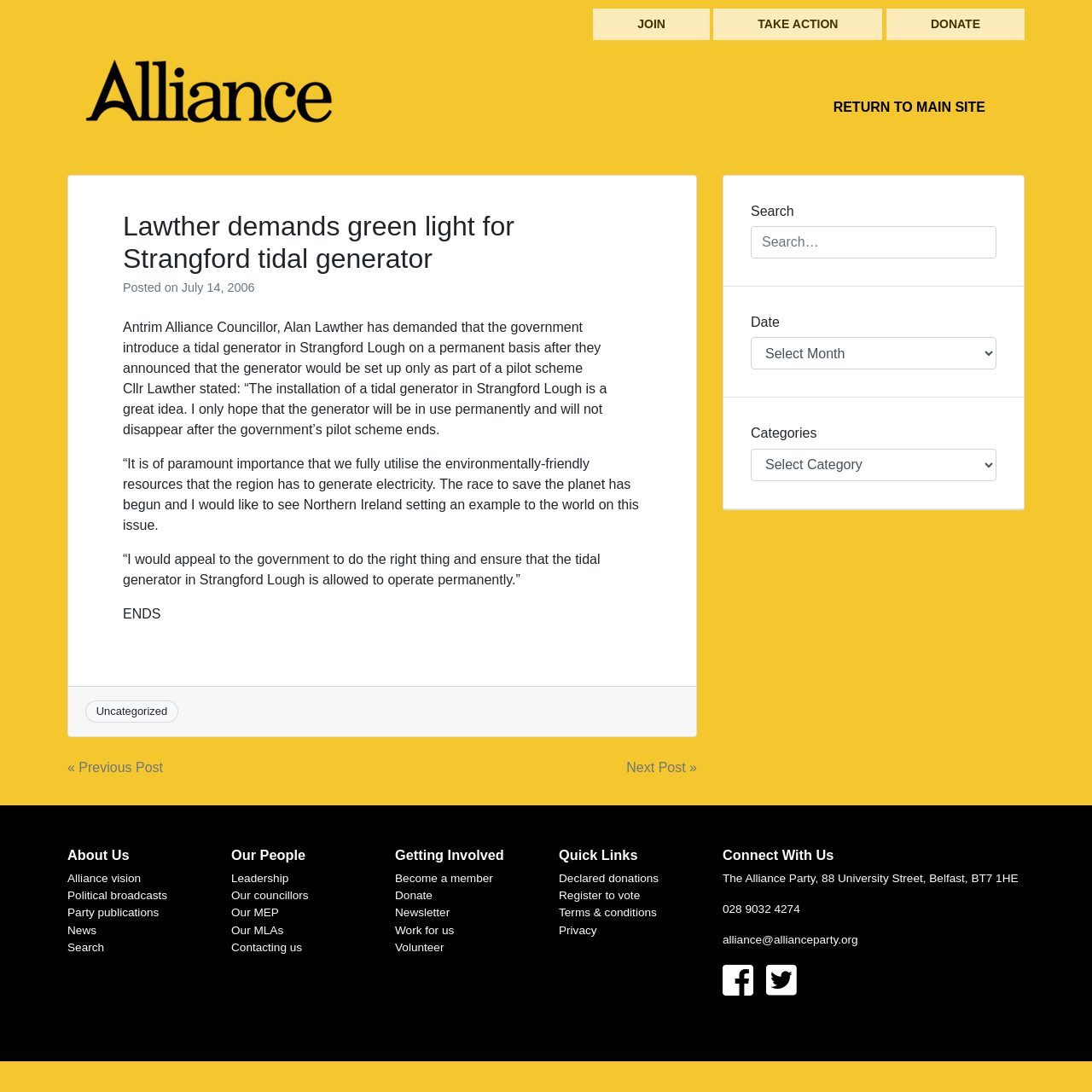Who is the councillor mentioned in the article?
Look at the screenshot and respond with one word or a short phrase.

Alan Lawther